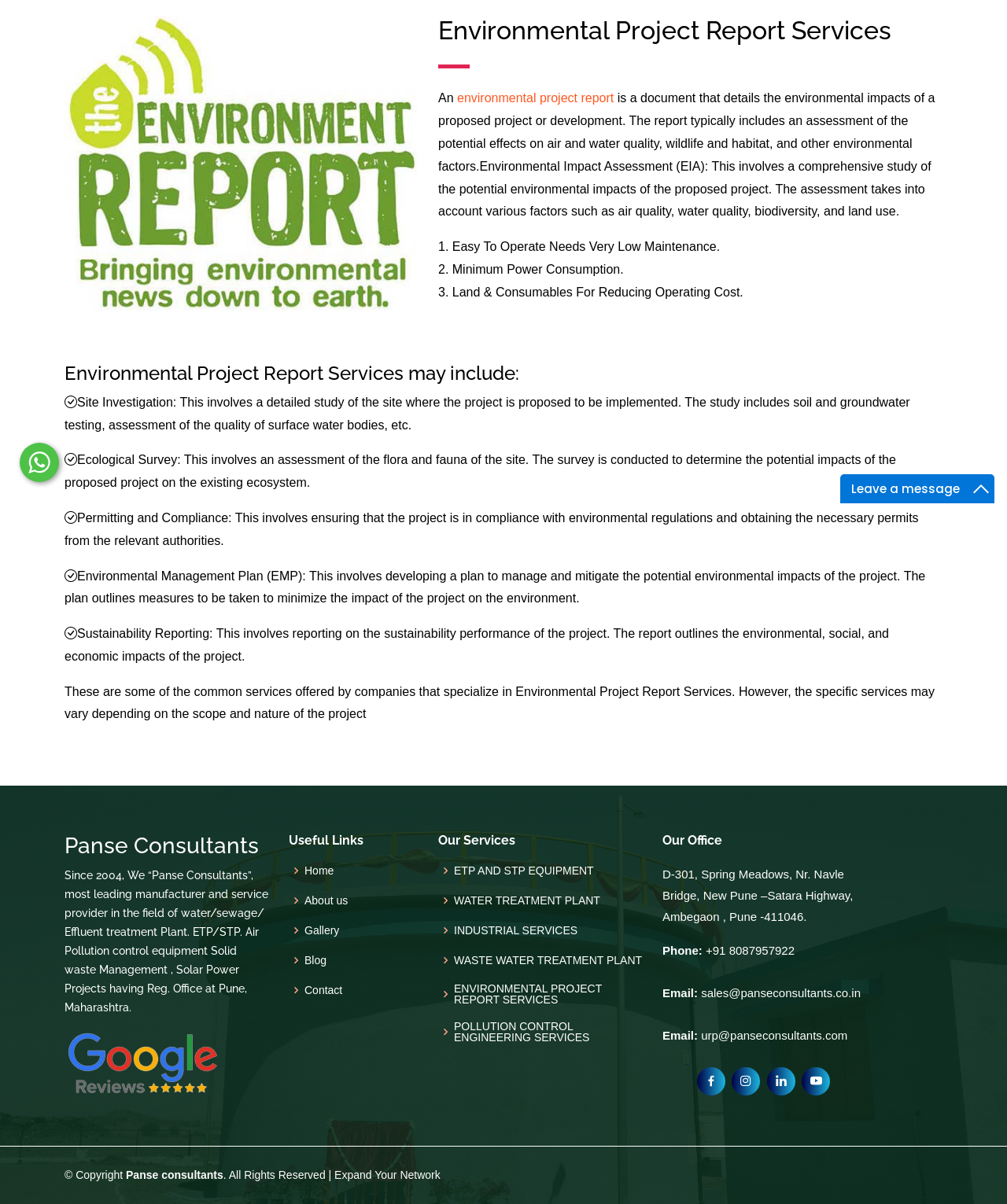Please find the bounding box for the UI component described as follows: "How to Order".

None